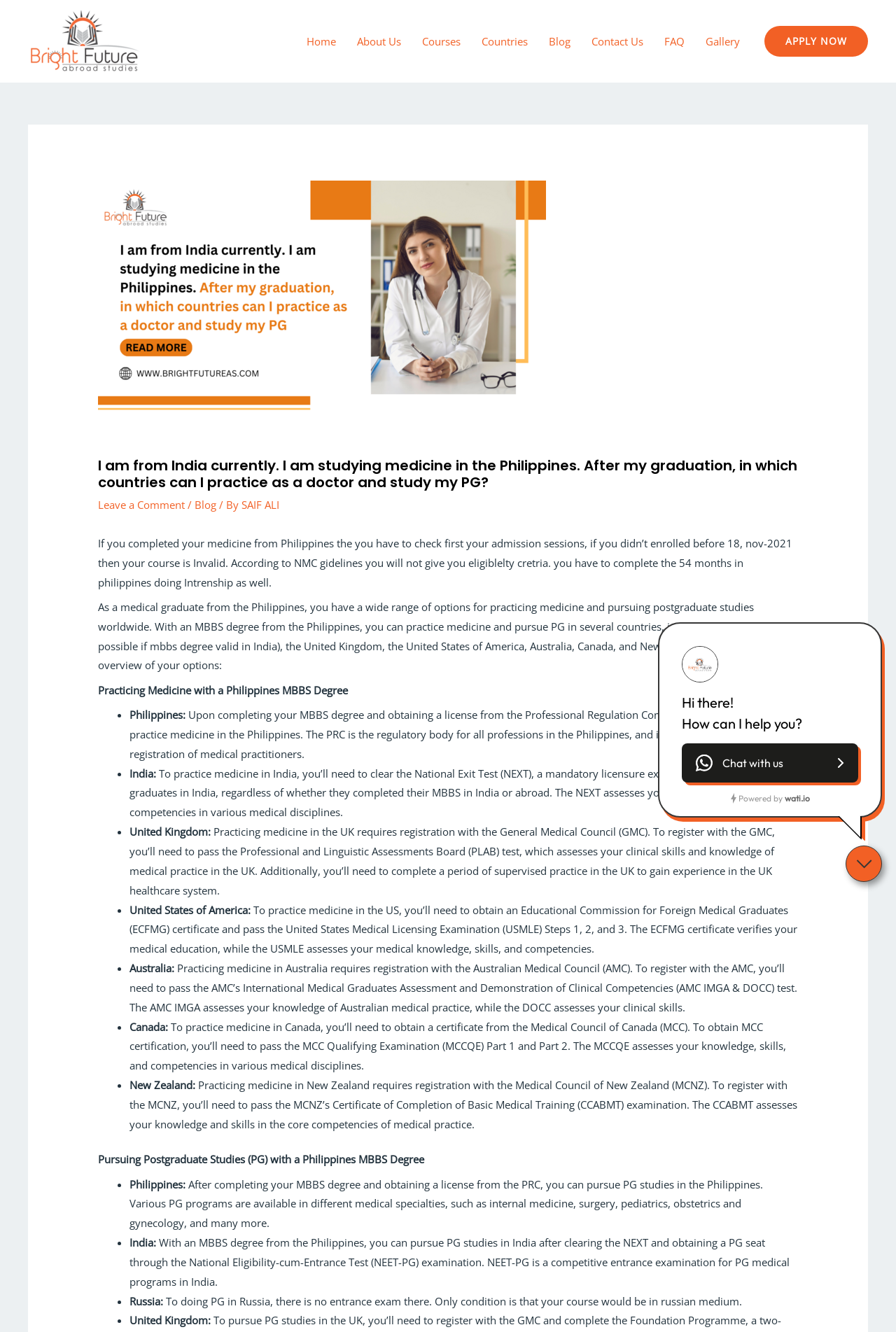Answer the question below in one word or phrase:
How many countries are mentioned where medical graduates from the Philippines can practice medicine?

6